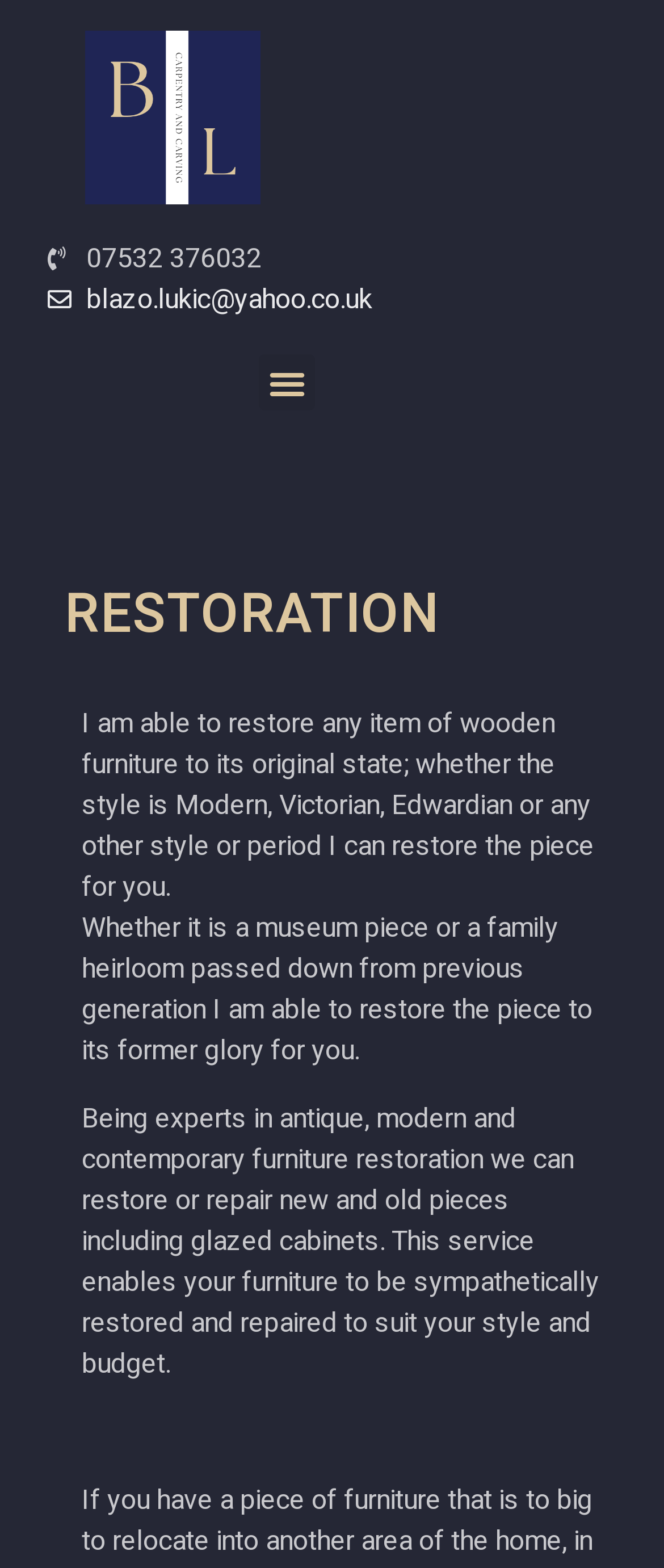Using the details in the image, give a detailed response to the question below:
What type of furniture can be restored?

I found this information by reading the static text element with the bounding box coordinates [0.123, 0.449, 0.895, 0.579], which states that the service can restore 'any item of wooden furniture to its original state'.